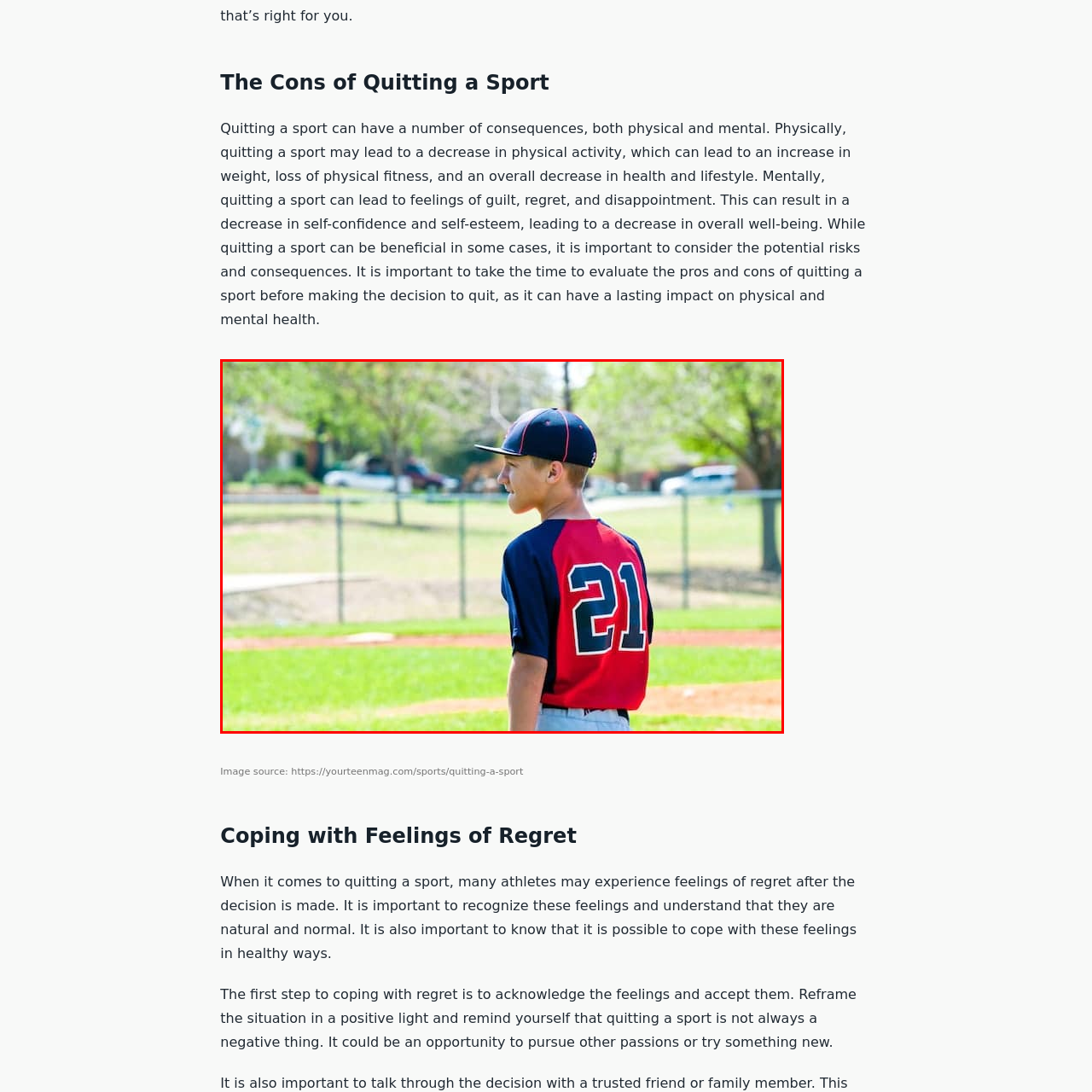Offer a detailed account of what is shown inside the red bounding box.

The image captures a young baseball player, wearing a blue and red jersey marked with the number "21," gazing thoughtfully into the distance on a sunny day at the baseball field. The background reveals a lush green field and blurred trees, suggesting a serene environment where games are played and memories are made. This moment may resonate with themes of introspection often associated with sports, especially considering the potential feelings of regret that young athletes might experience when contemplating quitting a sport. The image aligns with discussions on the consequences of quitting, emphasizing the emotional weight of such decisions on a young athlete's self-esteem and overall well-being.